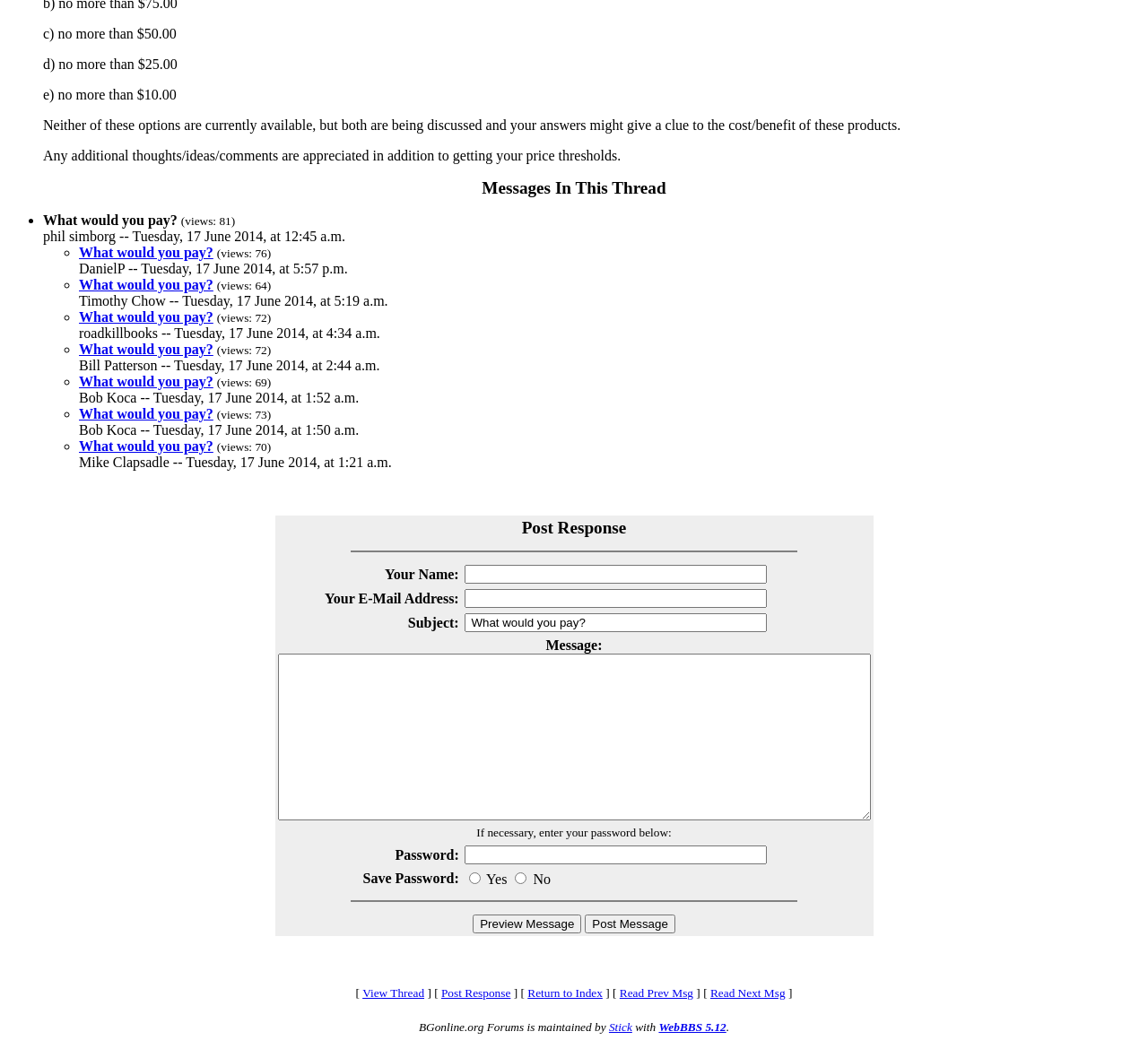Find the bounding box of the element with the following description: "What would you pay?". The coordinates must be four float numbers between 0 and 1, formatted as [left, top, right, bottom].

[0.069, 0.264, 0.186, 0.279]